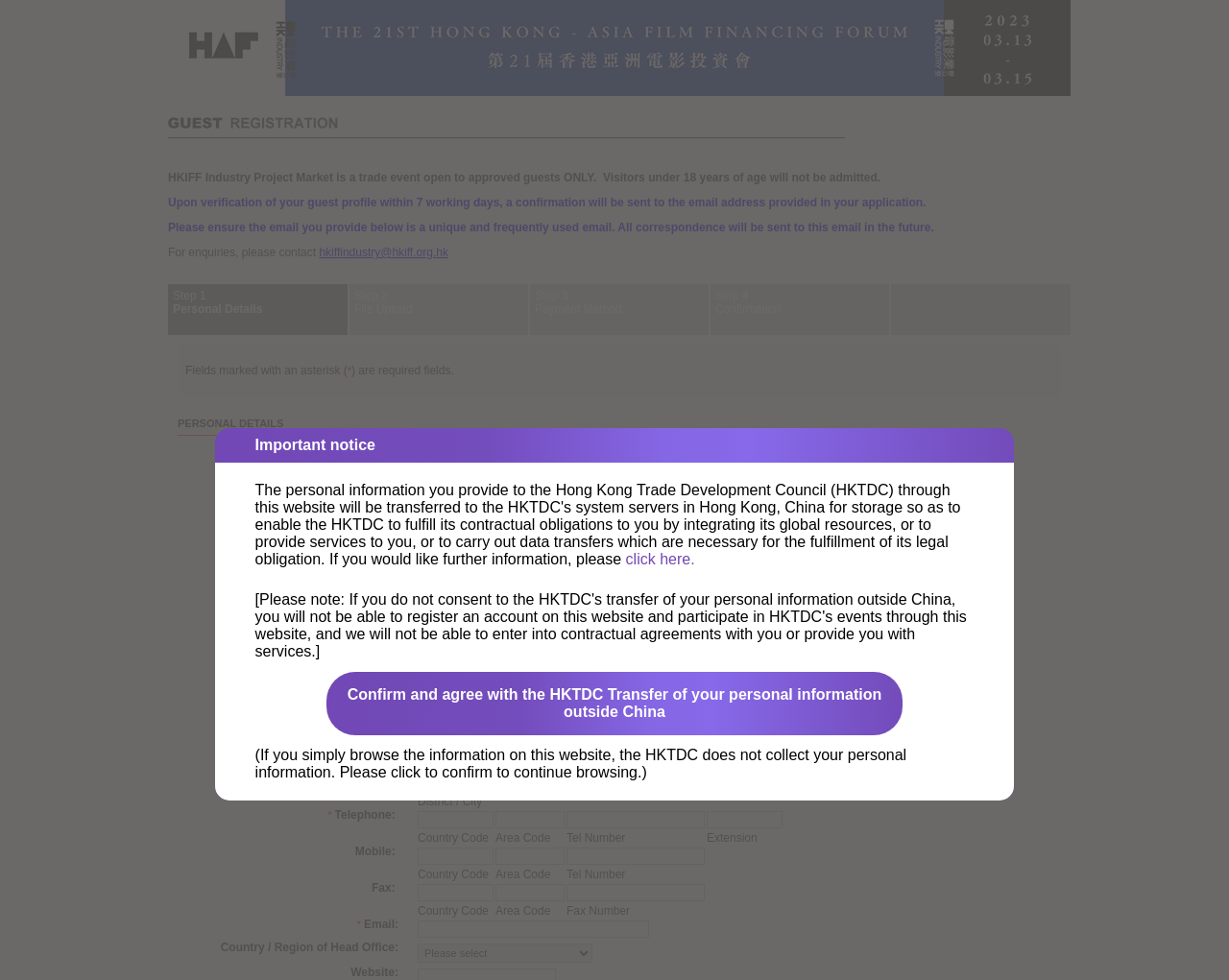Indicate the bounding box coordinates of the clickable region to achieve the following instruction: "Click the Guest Registration link."

[0.137, 0.115, 0.277, 0.132]